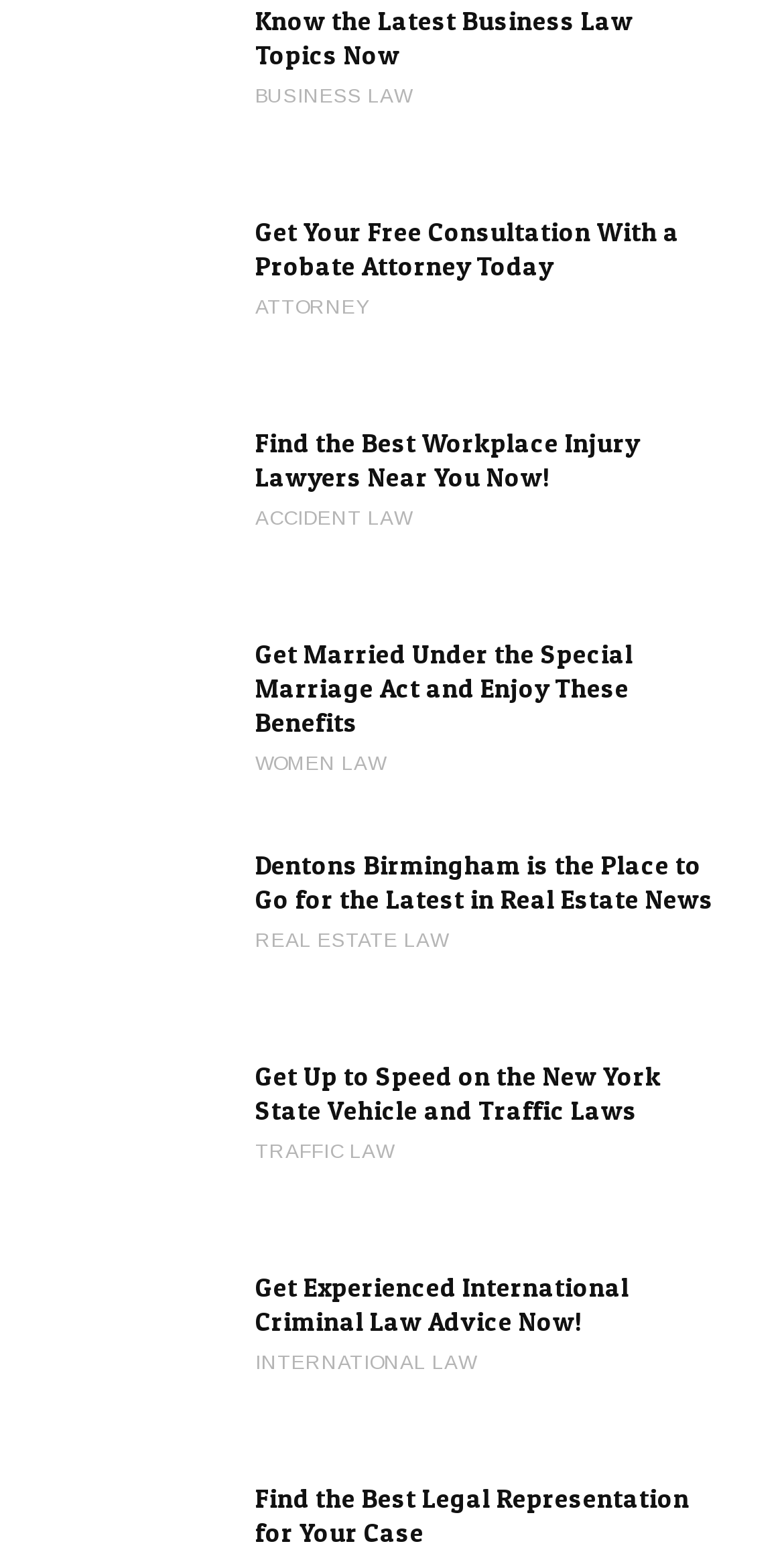Please find the bounding box for the UI element described by: "Business Law".

[0.326, 0.053, 0.526, 0.071]